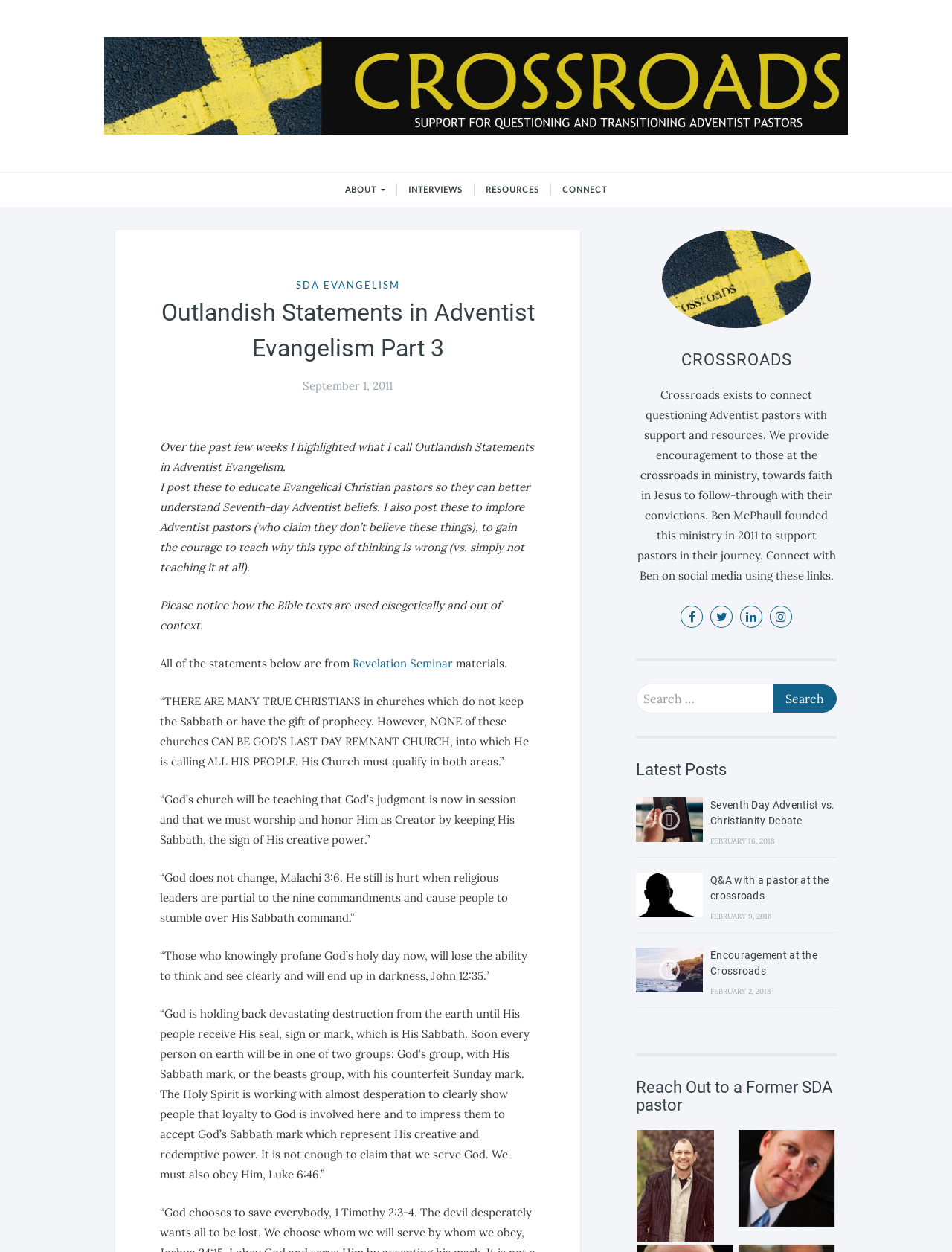What is the purpose of Crossroads?
Refer to the image and give a detailed answer to the question.

Based on the webpage, Crossroads exists to connect questioning Adventist pastors with support and resources, providing encouragement to those at the crossroads in ministry, towards faith in Jesus to follow-through with their convictions.